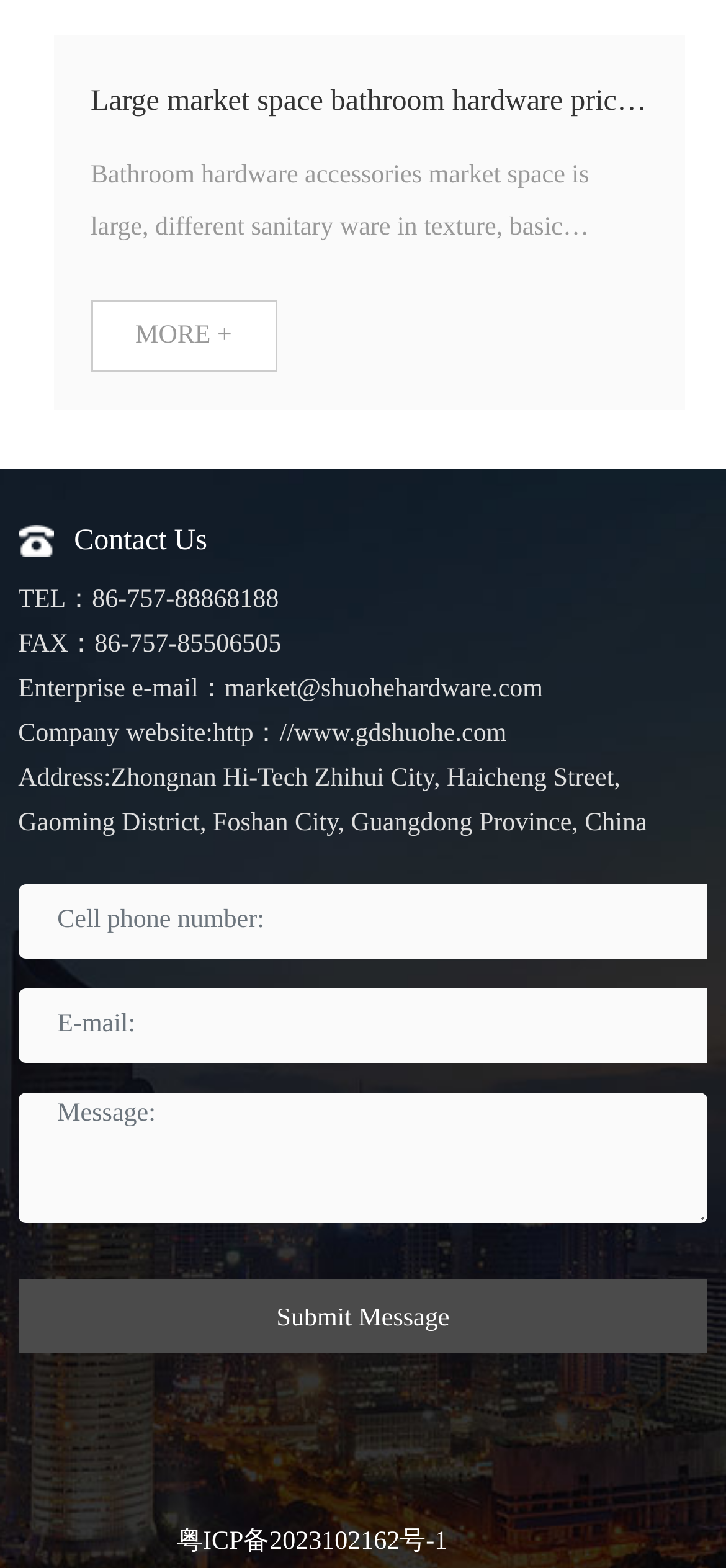Reply to the question with a single word or phrase:
How can I contact this company?

Through phone, email, or fax